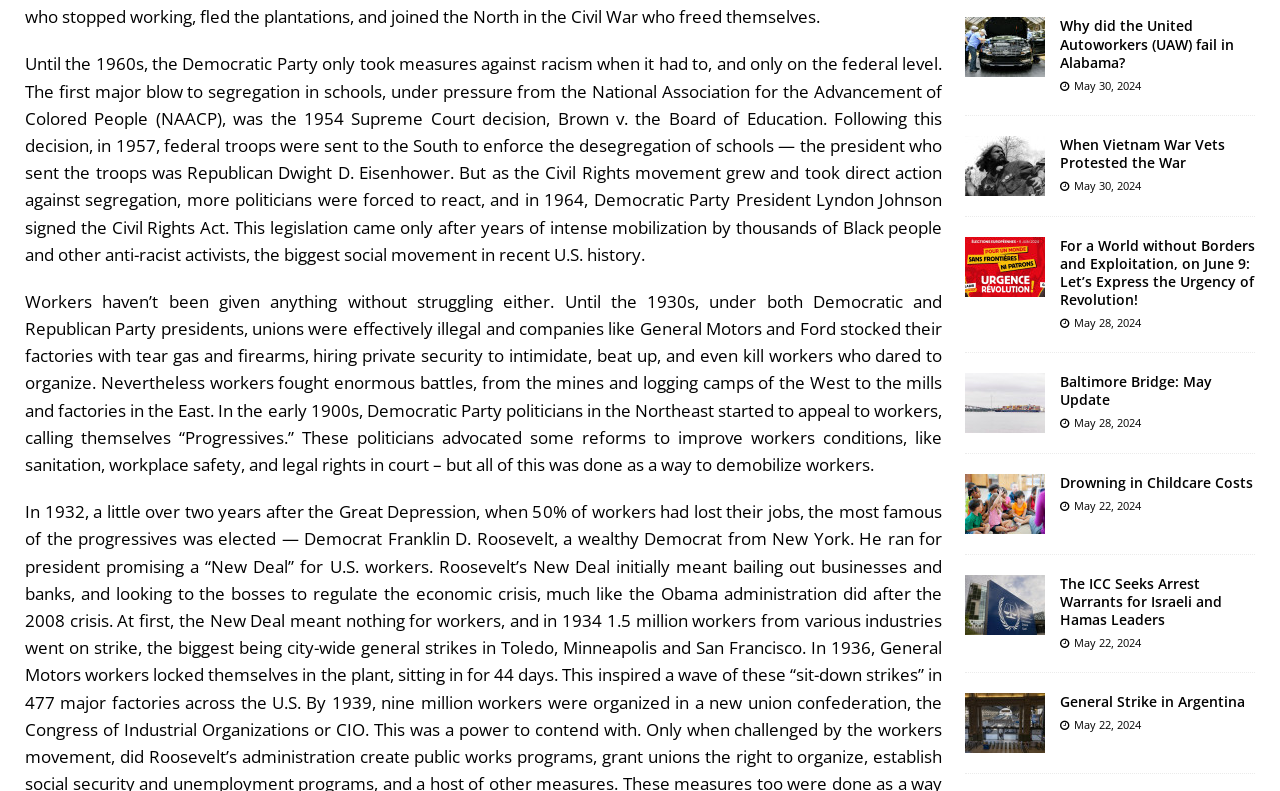What is the title of the article with the date 'May 22, 2024' and the topic of childcare costs?
Provide a well-explained and detailed answer to the question.

By looking at the links and their corresponding dates, we can see that the article with the date 'May 22, 2024' and the topic of childcare costs is titled 'Drowning in Childcare Costs'.